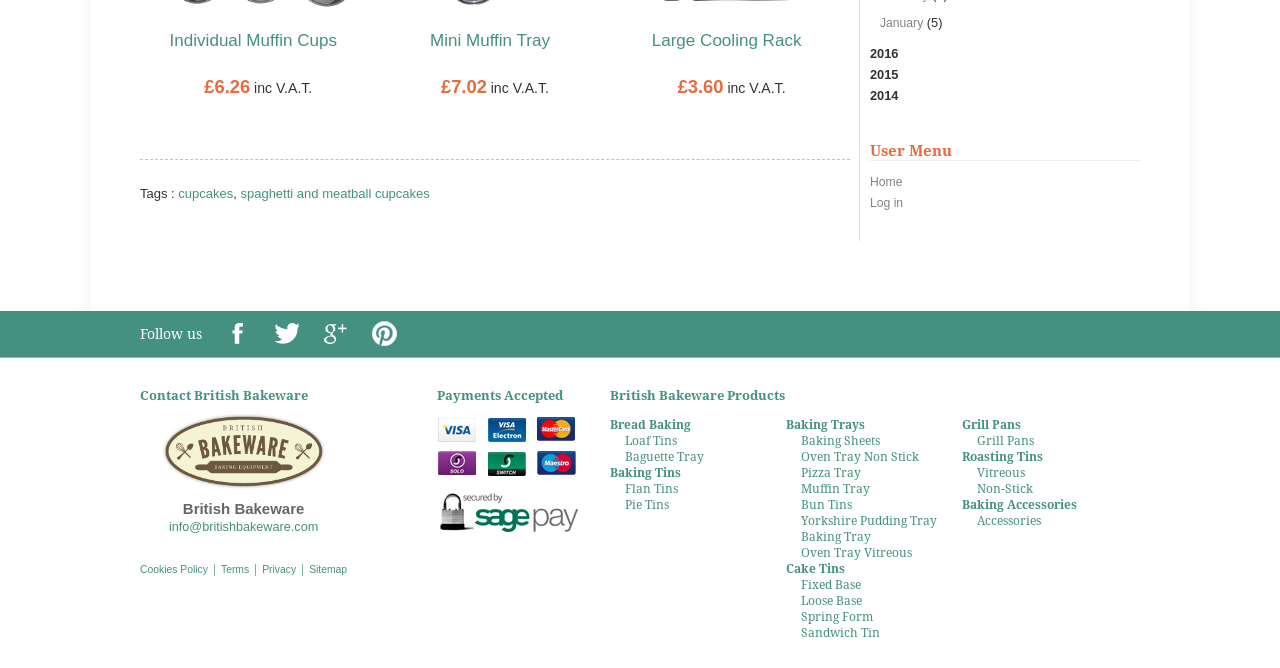Using the information in the image, could you please answer the following question in detail:
What are the payment options accepted?

The payment options accepted can be determined by looking at the image 'Payment Options' which is located under the 'Payments Accepted' section, indicating that various payment options are accepted.